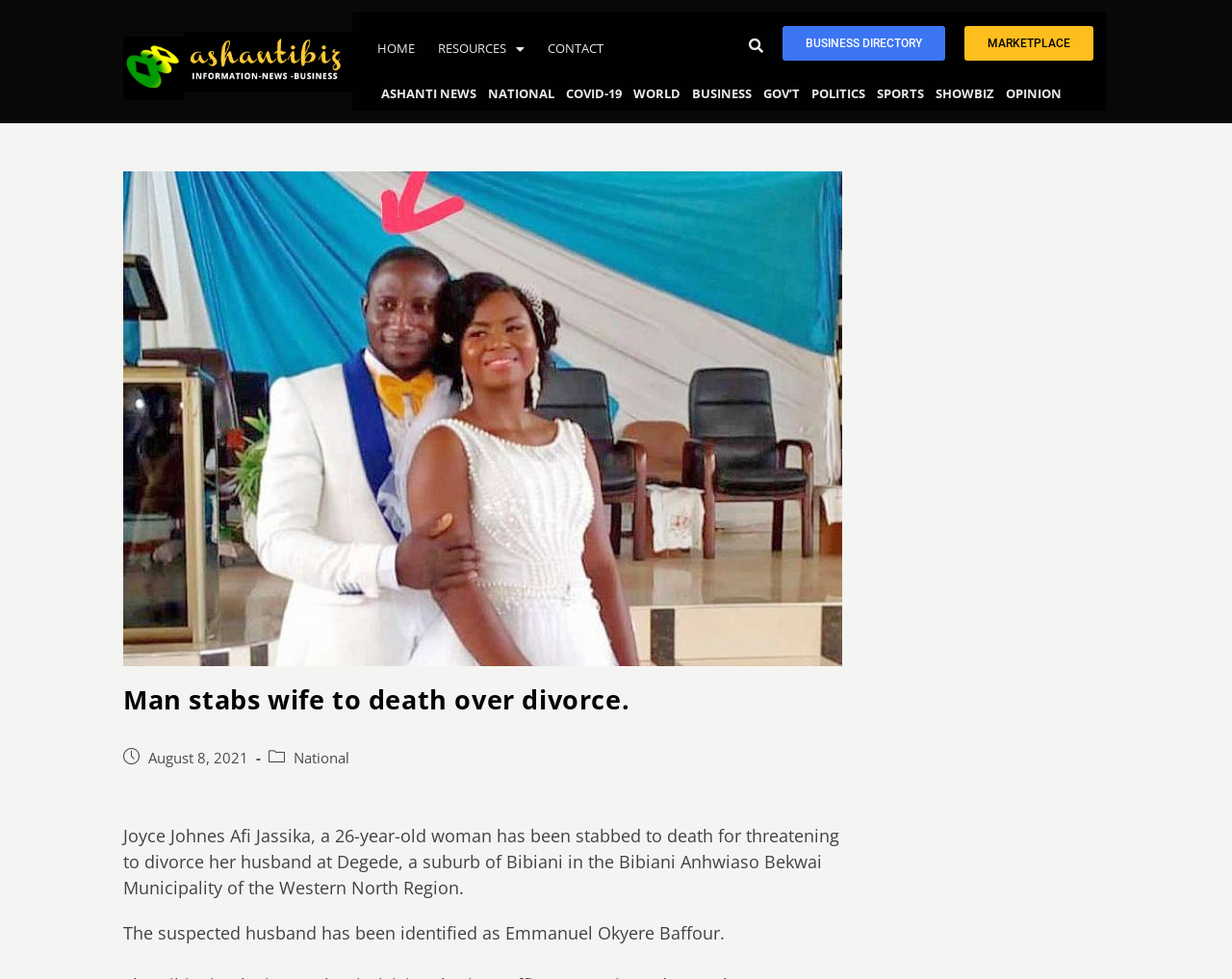Where did the stabbing incident occur?
Using the visual information, respond with a single word or phrase.

Degede, Bibiani